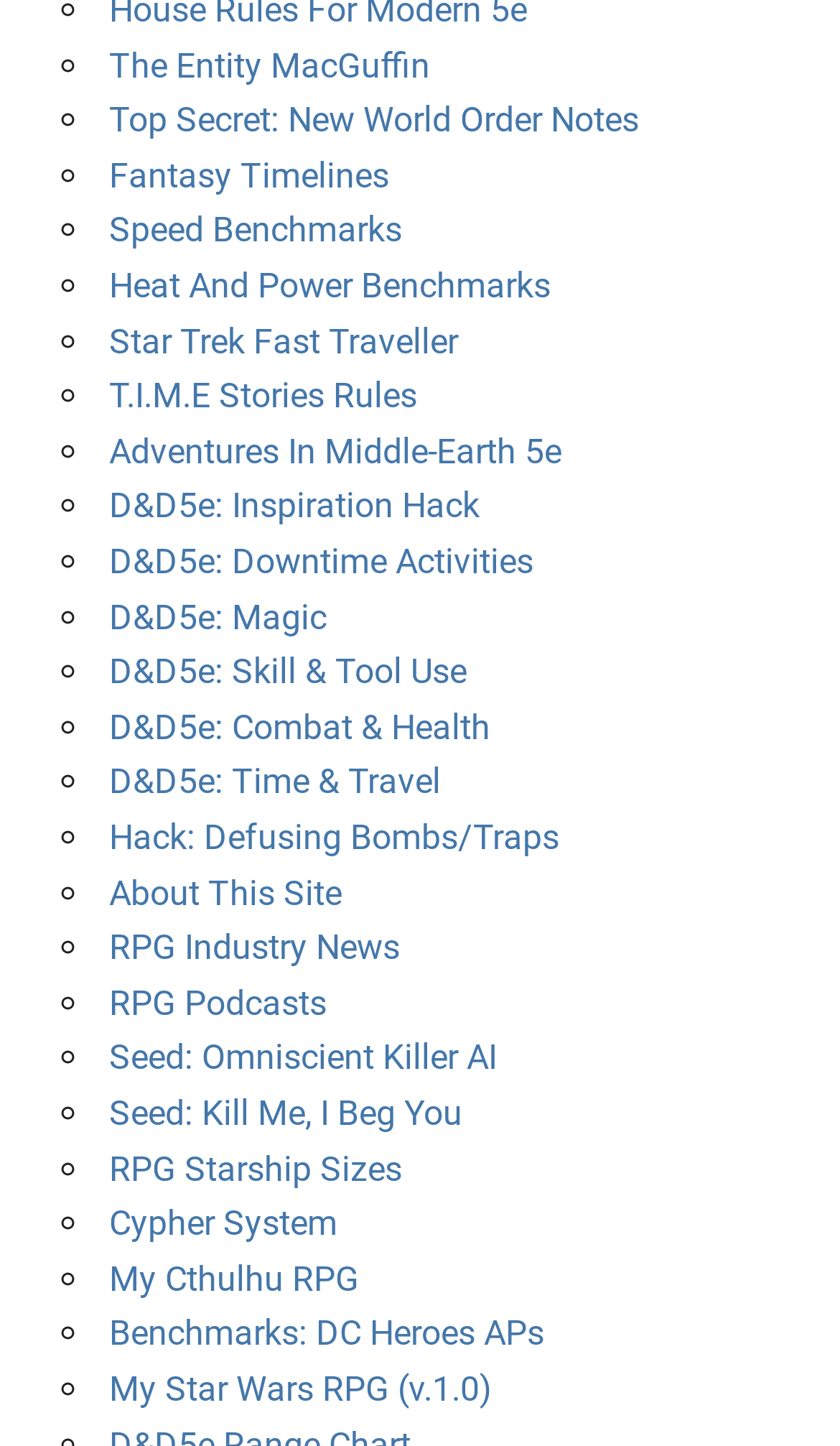What is the first link on the webpage?
Based on the image, give a one-word or short phrase answer.

The Entity MacGuffin